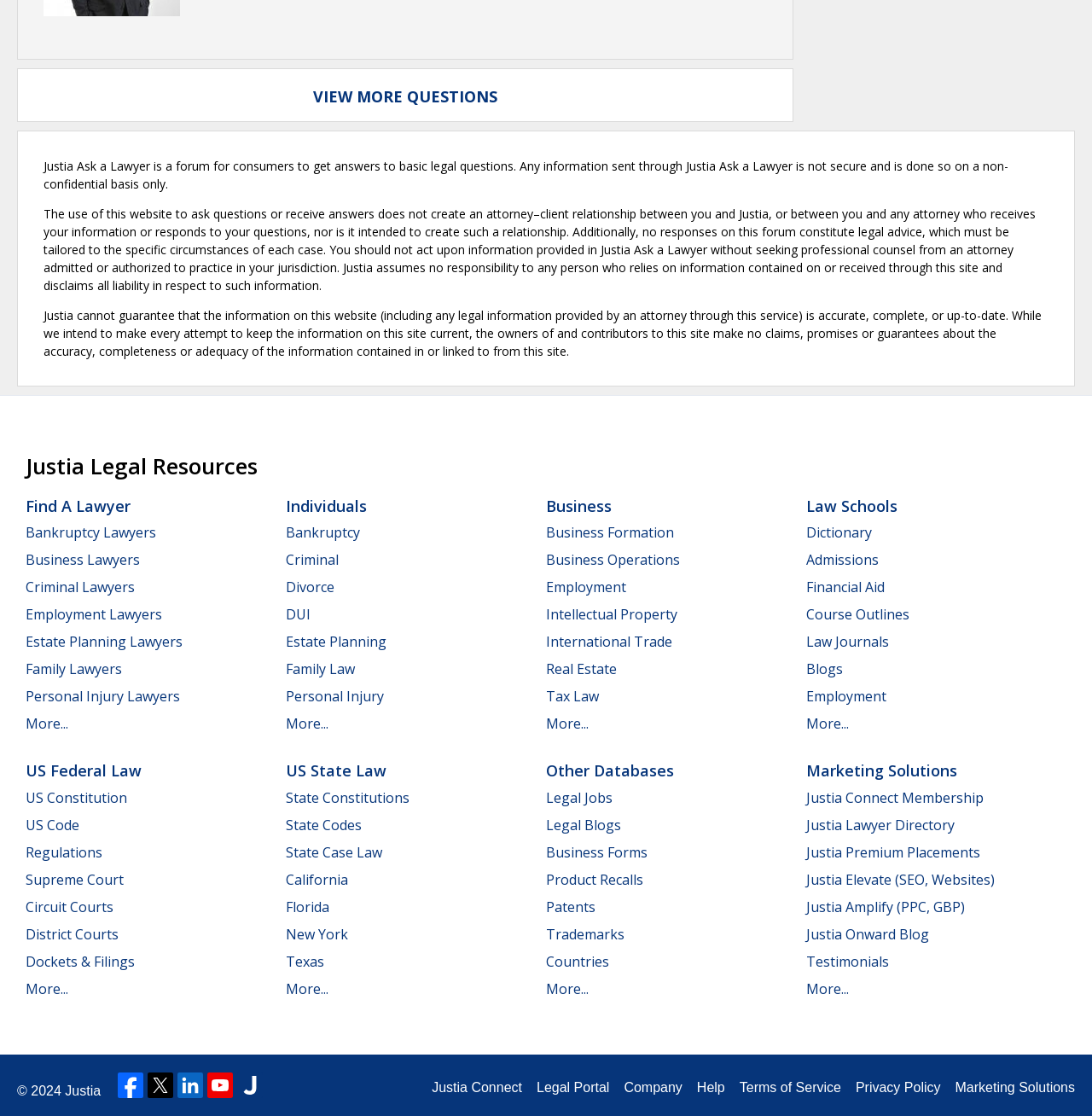Locate the bounding box coordinates of the clickable part needed for the task: "Find a lawyer".

[0.023, 0.444, 0.12, 0.462]